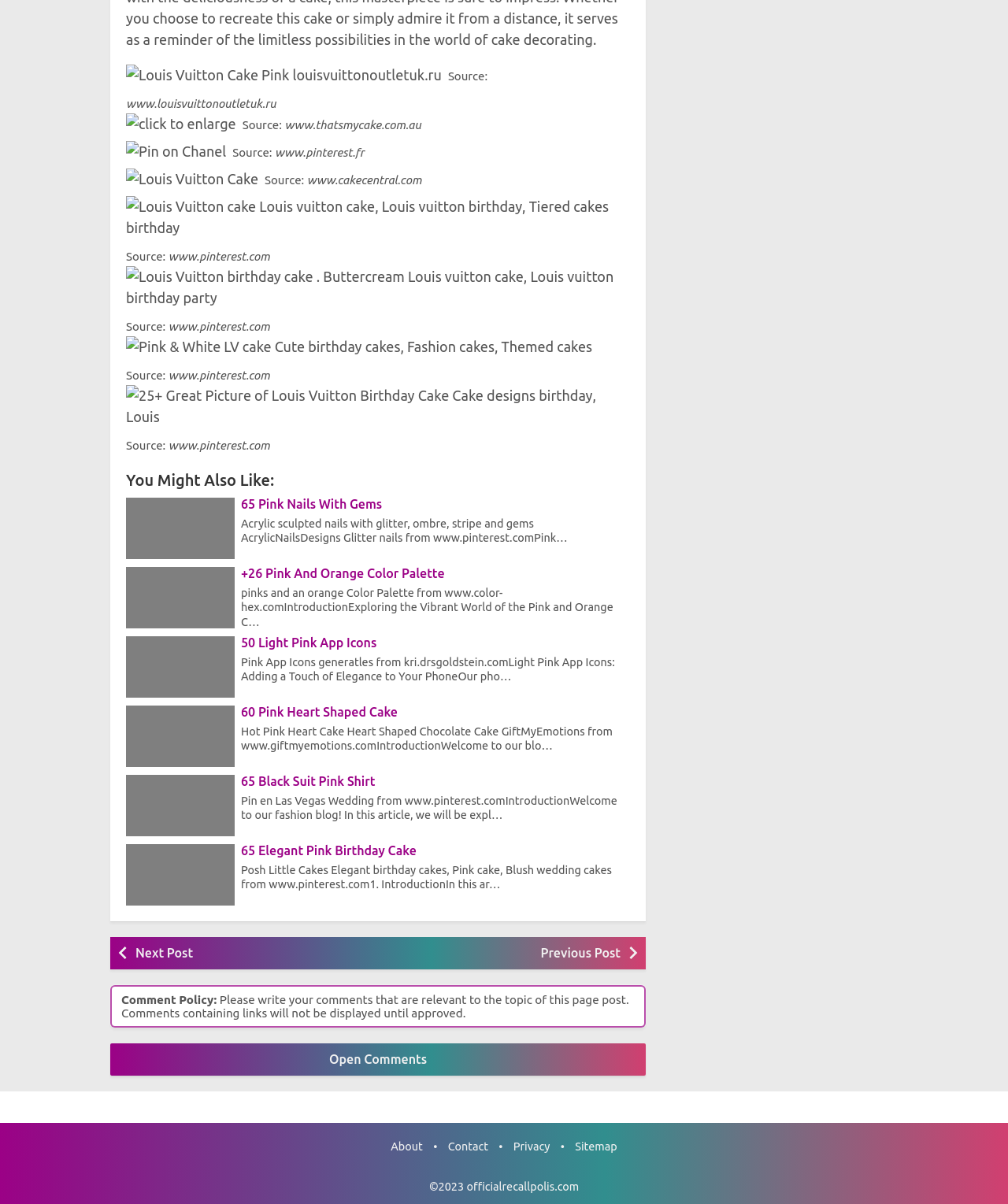What is the purpose of the 'Comment Policy' section?
Based on the image, give a concise answer in the form of a single word or short phrase.

Explain comment guidelines